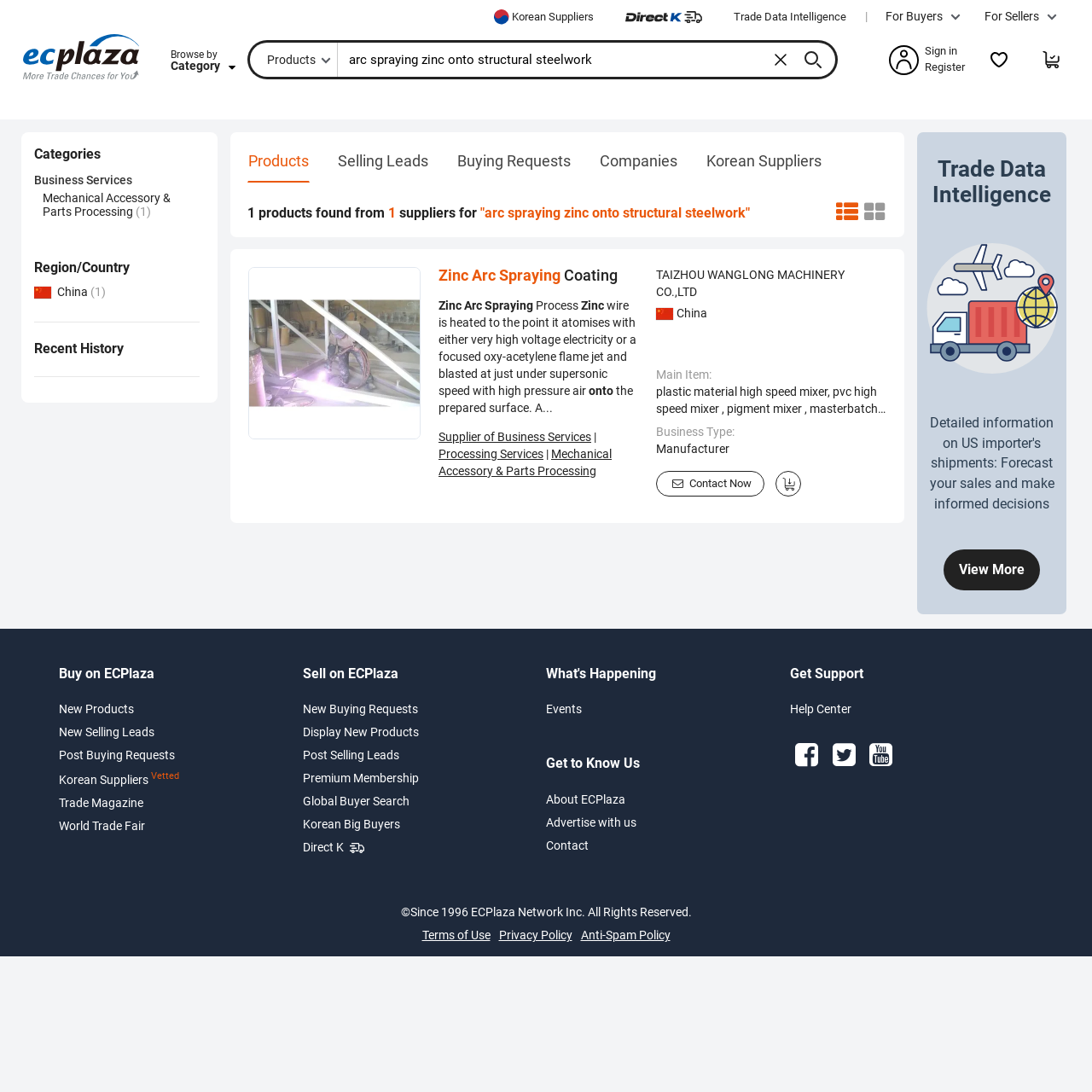Please determine the bounding box coordinates of the area that needs to be clicked to complete this task: 'Contact supplier'. The coordinates must be four float numbers between 0 and 1, formatted as [left, top, right, bottom].

[0.601, 0.431, 0.7, 0.455]